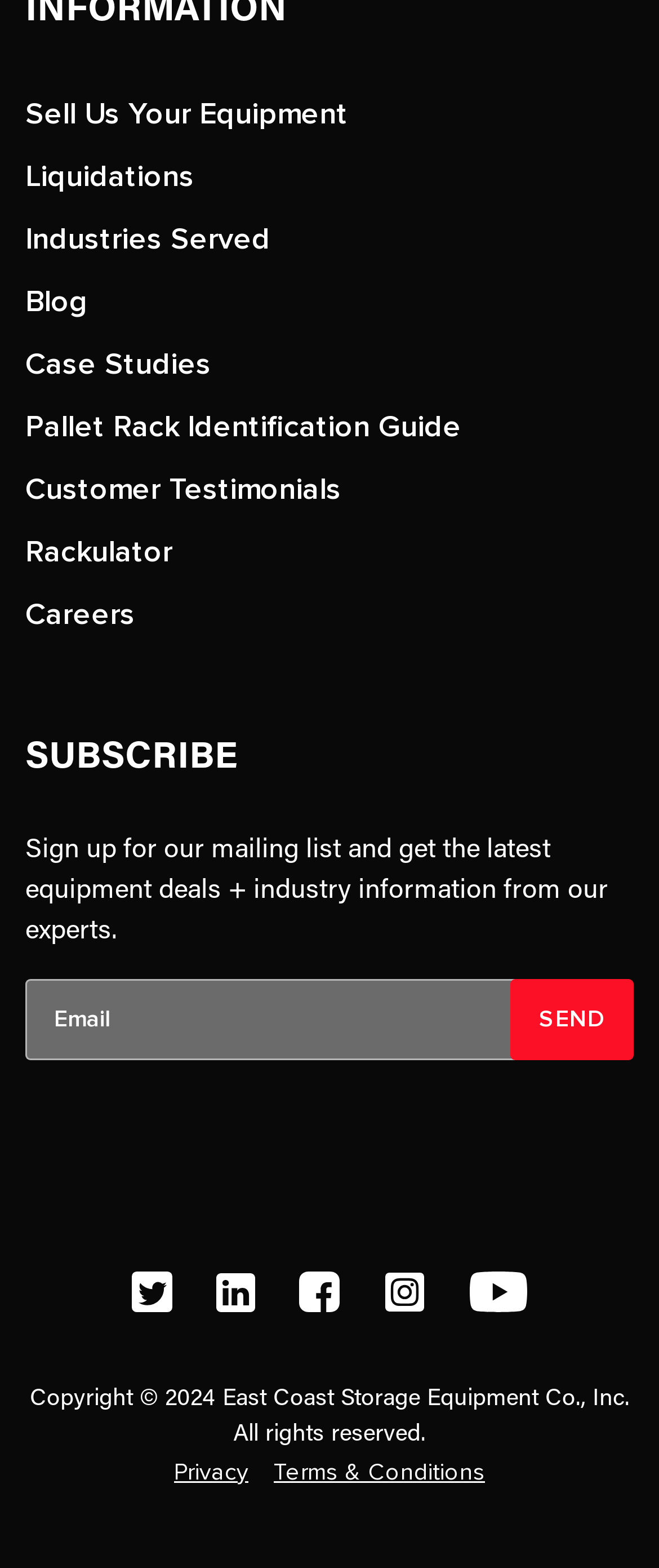Using the description "name="EMAIL" placeholder="Email"", locate and provide the bounding box of the UI element.

[0.038, 0.624, 0.782, 0.675]